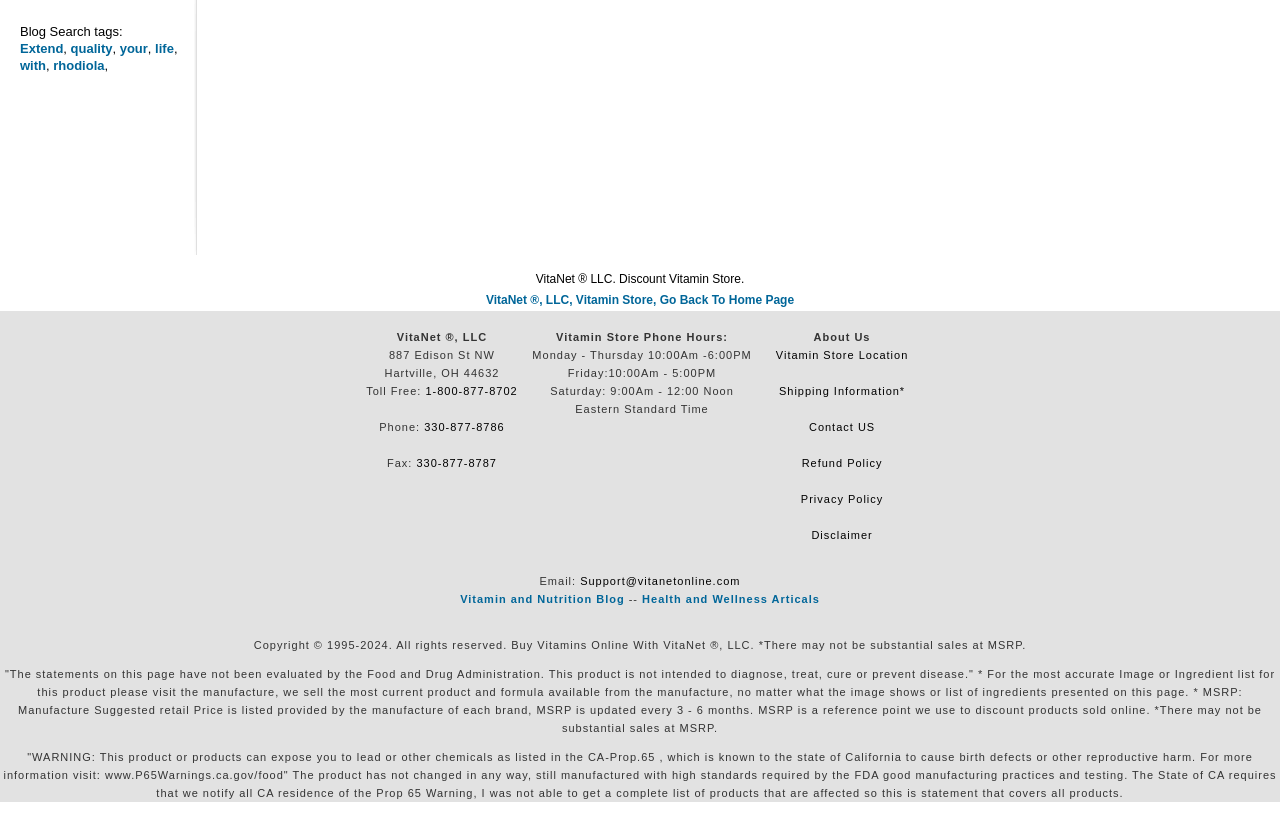Determine the bounding box coordinates for the UI element matching this description: "Contact US".

[0.632, 0.517, 0.684, 0.532]